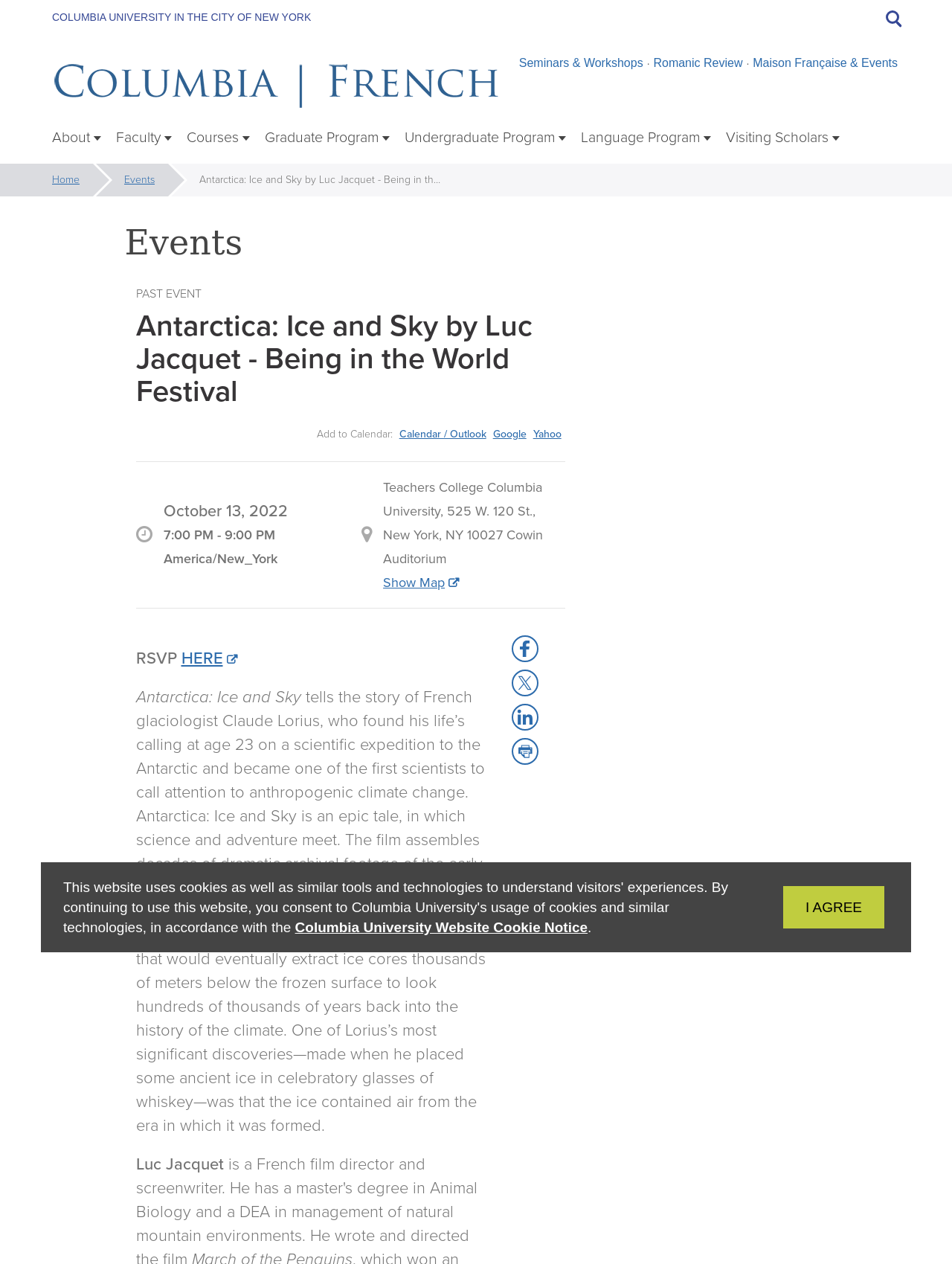Explain the webpage's design and content in an elaborate manner.

This webpage is about an event, "Antarctica: Ice and Sky by Luc Jacquet - Being in the World Festival", hosted by Columbia University. At the top left corner, there is a link to skip to the main content. Below it, there is a link to the Columbia University website and a button to toggle search. 

On the top navigation bar, there are several links, including "Seminars & Workshops", "Romanic Review", and "Maison Française & Events". The Columbia | French logo is located on the top left, with an image of the logo.

The main navigation menu is located below the top navigation bar, with links to "About", "Faculty", "Courses", "Graduate Program", "Undergraduate Program", "Language Program", and "Visiting Scholars".

Below the main navigation menu, there is a breadcrumbs navigation section, showing the current location of the webpage, with links to "Home" and "Events".

The main content of the webpage is about the event, "Antarctica: Ice and Sky by Luc Jacquet - Being in the World Festival". There is a heading with the event title, followed by a description of the event, which tells the story of French glaciologist Claude Lorius and his discovery of anthropogenic climate change. 

The event details are listed below, including the date, time, location, and a link to show the map. There is also a link to RSVP for the event. 

At the bottom of the webpage, there are social media sharing buttons, including Facebook, X, LinkedIn, and Print. A cookie notice is located at the bottom right corner, with a button to close it.